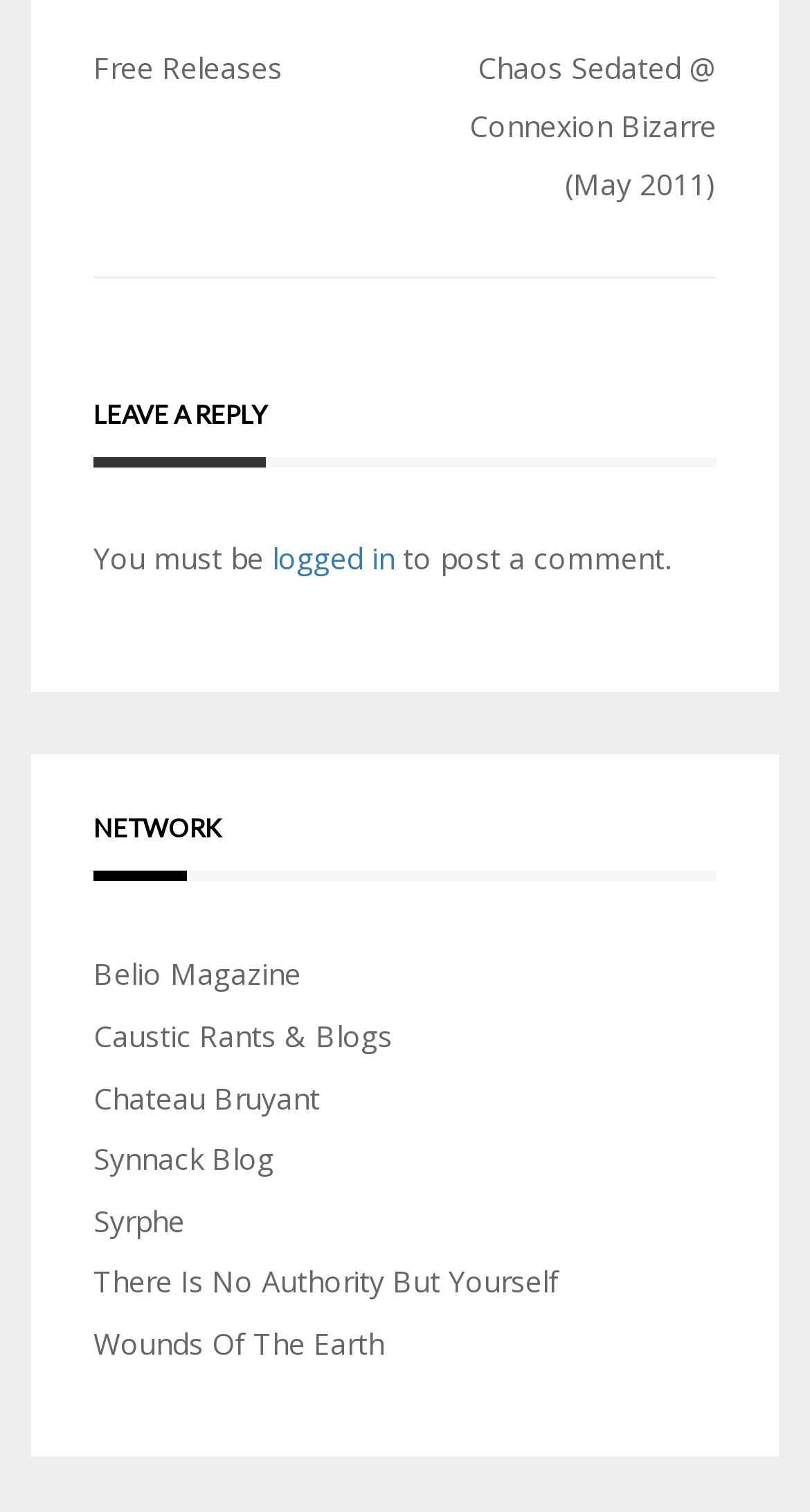Respond to the question below with a single word or phrase:
How many links are there in the 'NETWORK' section?

7